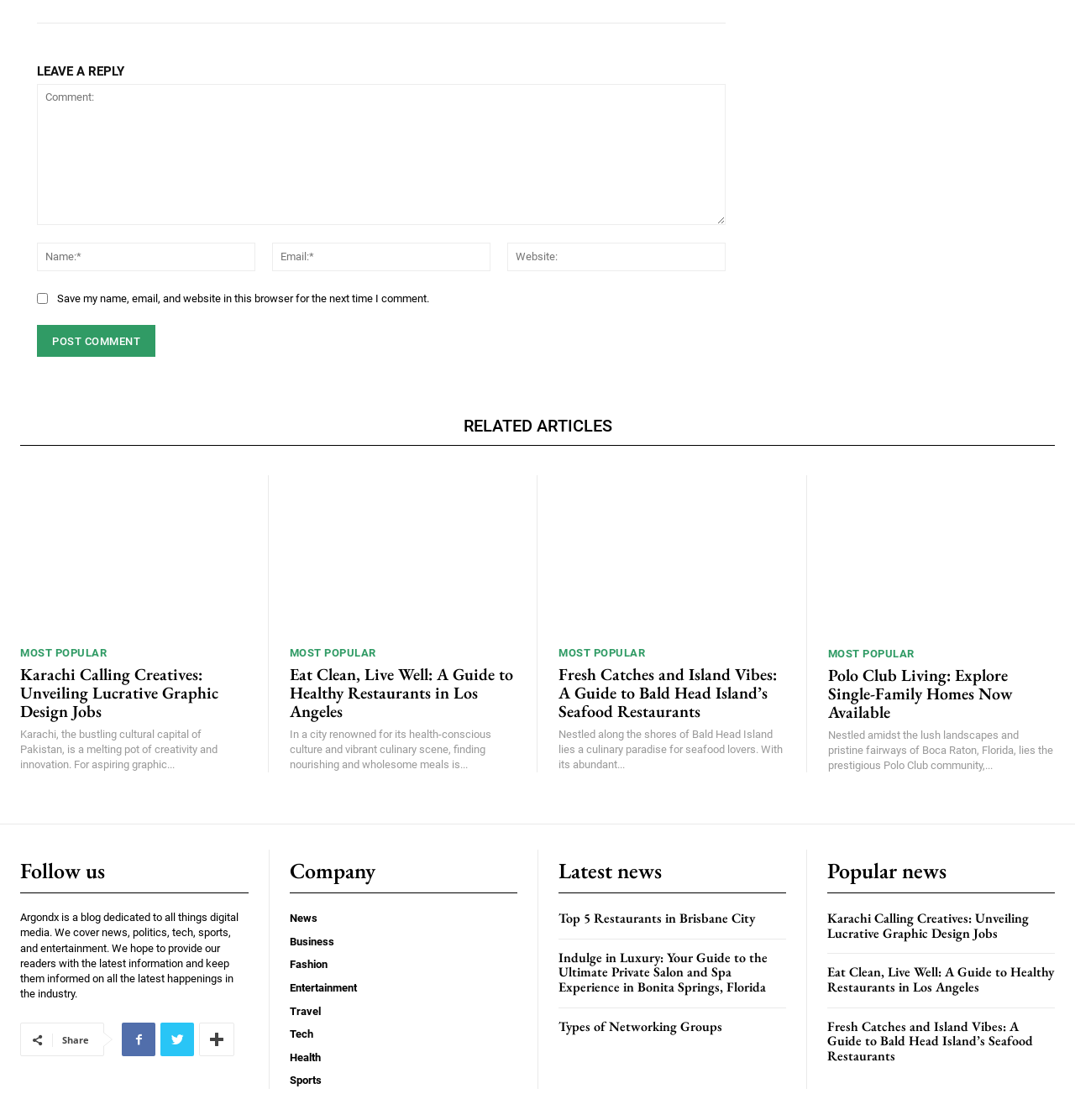Locate the bounding box of the UI element described by: "Facebook" in the given webpage screenshot.

[0.113, 0.913, 0.145, 0.943]